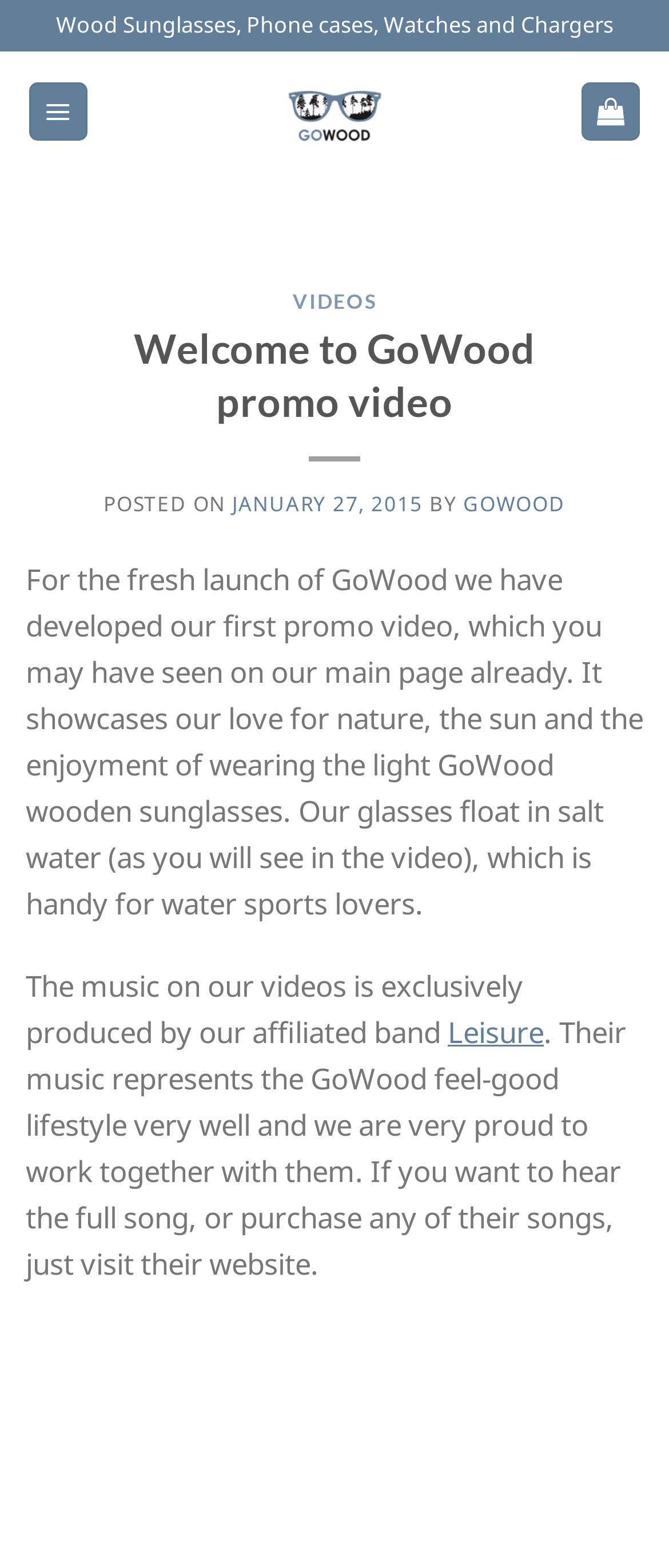Give a one-word or one-phrase response to the question: 
What type of products does GOWOOD offer?

Wood Sunglasses, Phone cases, Watches and Chargers